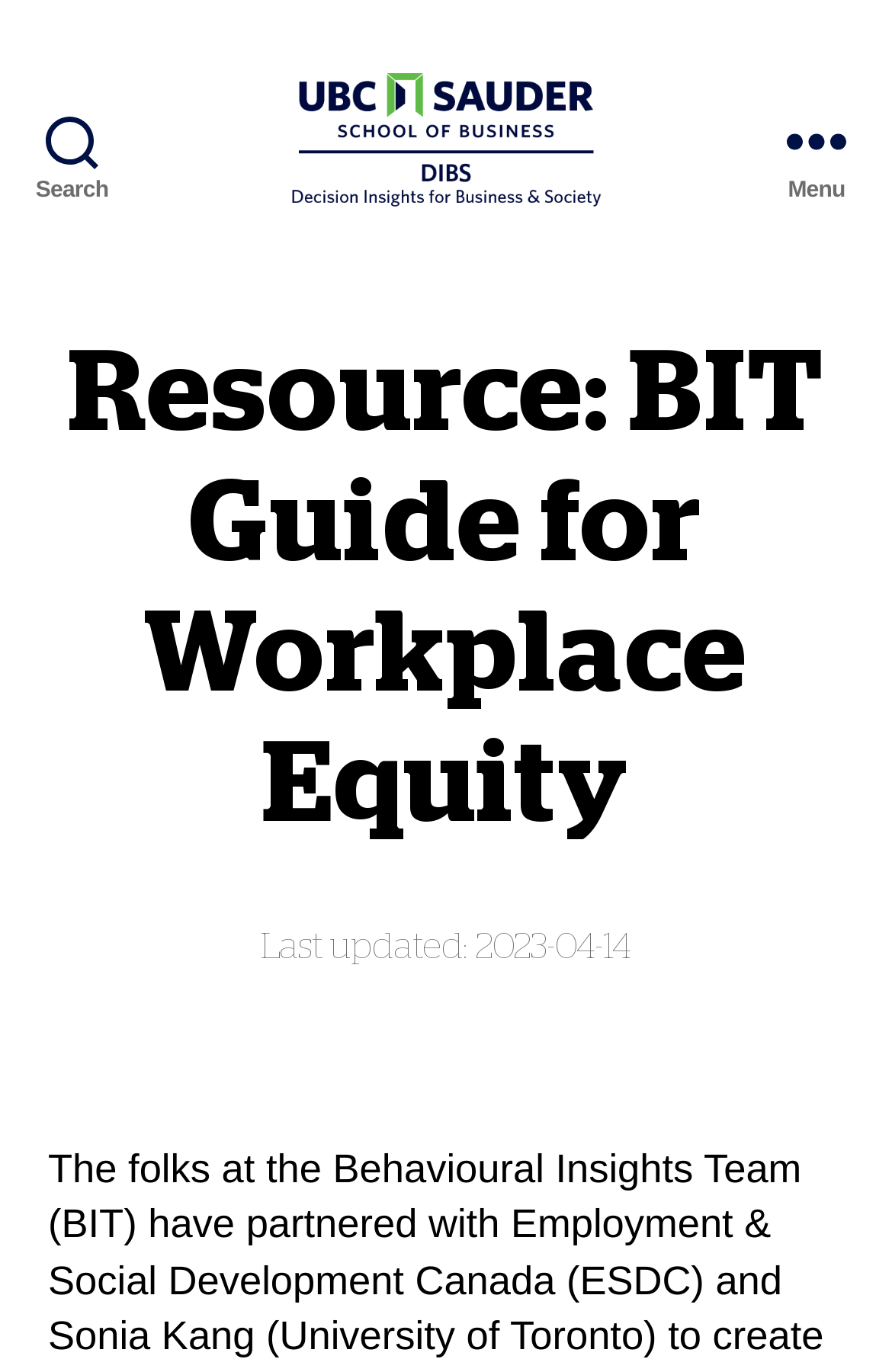What is the logo on the top left?
Please provide a single word or phrase based on the screenshot.

UBC-DIBS logo